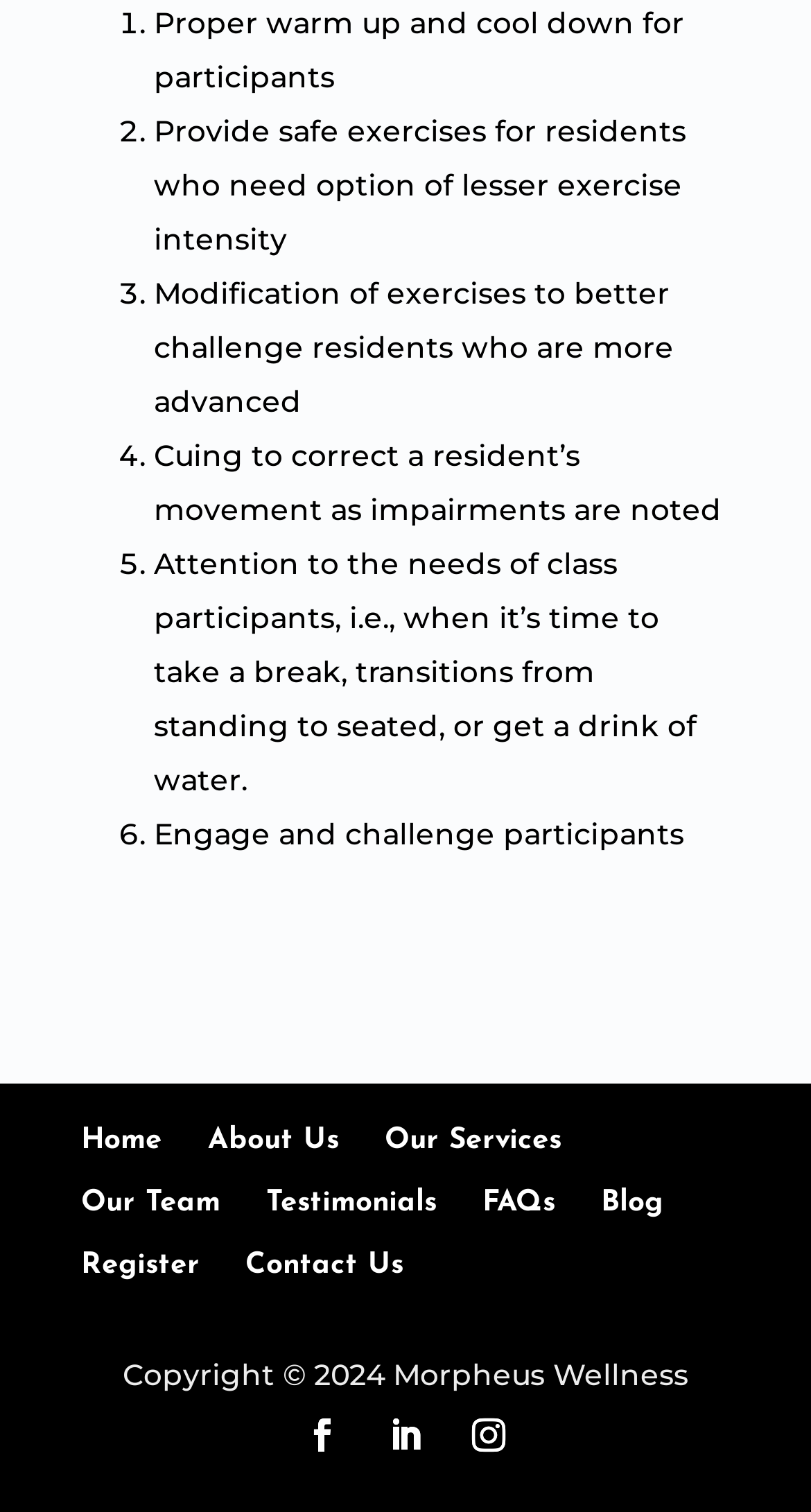For the following element description, predict the bounding box coordinates in the format (top-left x, top-left y, bottom-right x, bottom-right y). All values should be floating point numbers between 0 and 1. Description: Our Services

[0.474, 0.746, 0.692, 0.776]